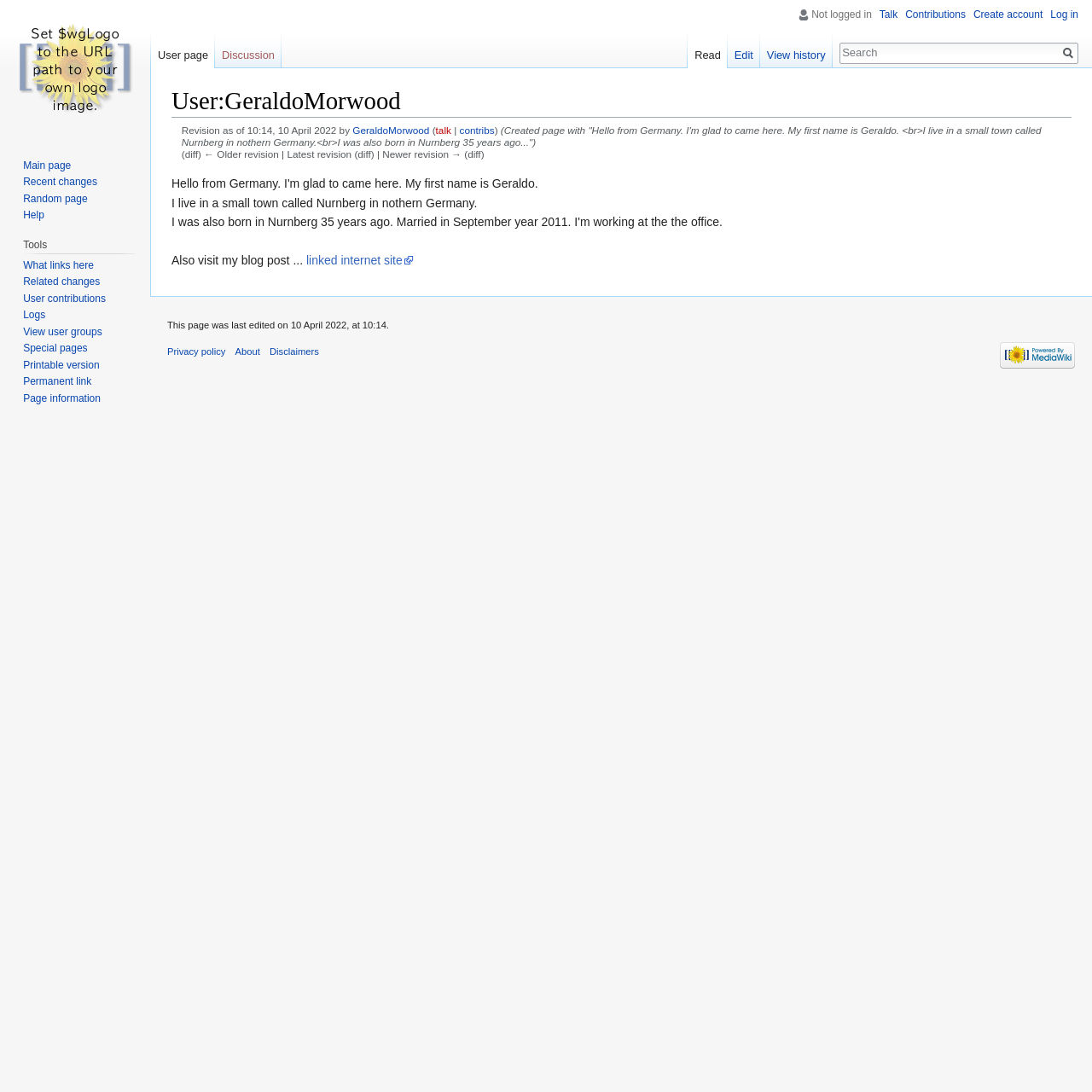Locate the bounding box coordinates for the element described below: "navigation". The coordinates must be four float values between 0 and 1, formatted as [left, top, right, bottom].

[0.202, 0.147, 0.252, 0.159]